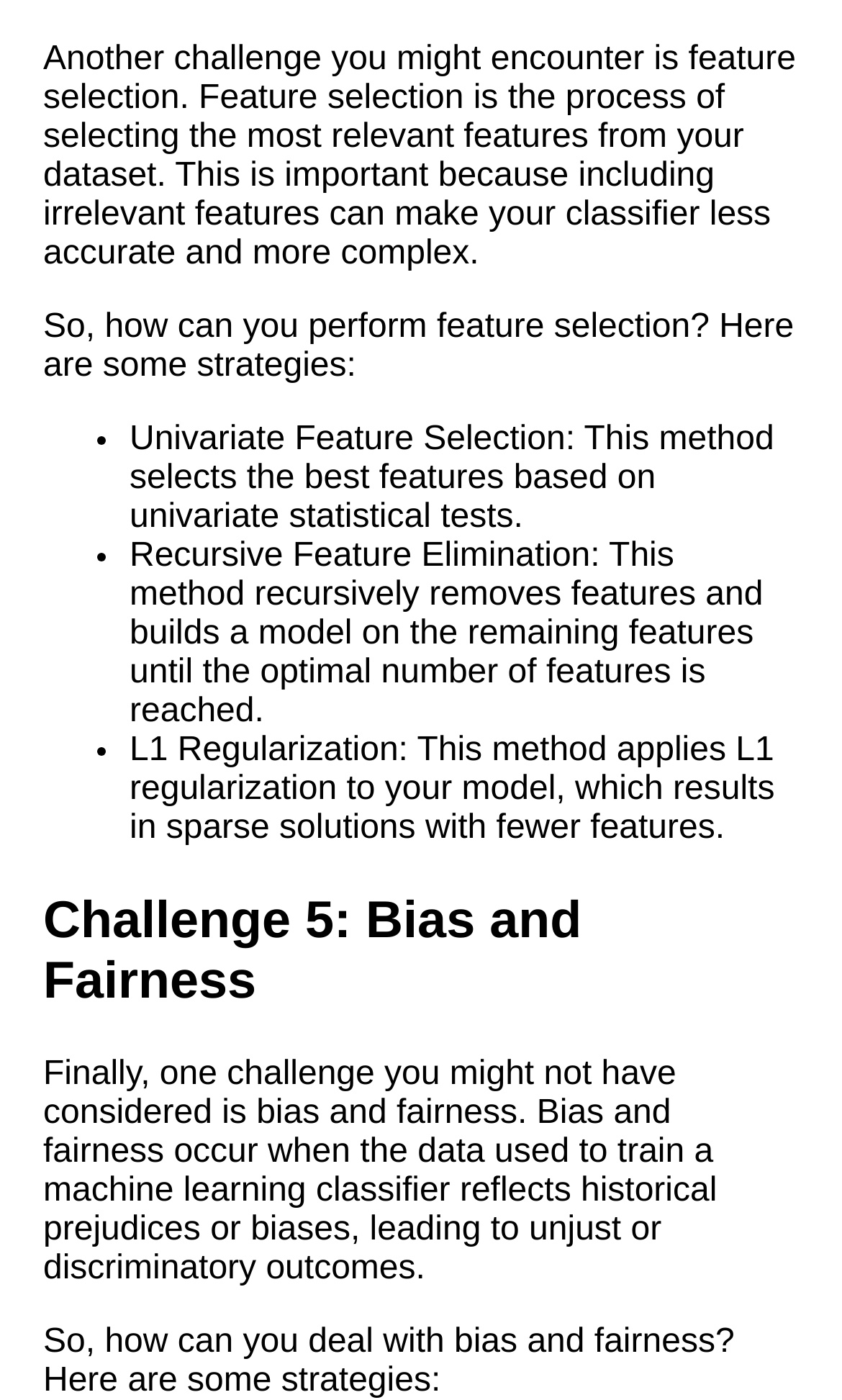What is the purpose of recursive feature elimination?
Please provide a single word or phrase based on the screenshot.

To recursively remove features and build a model